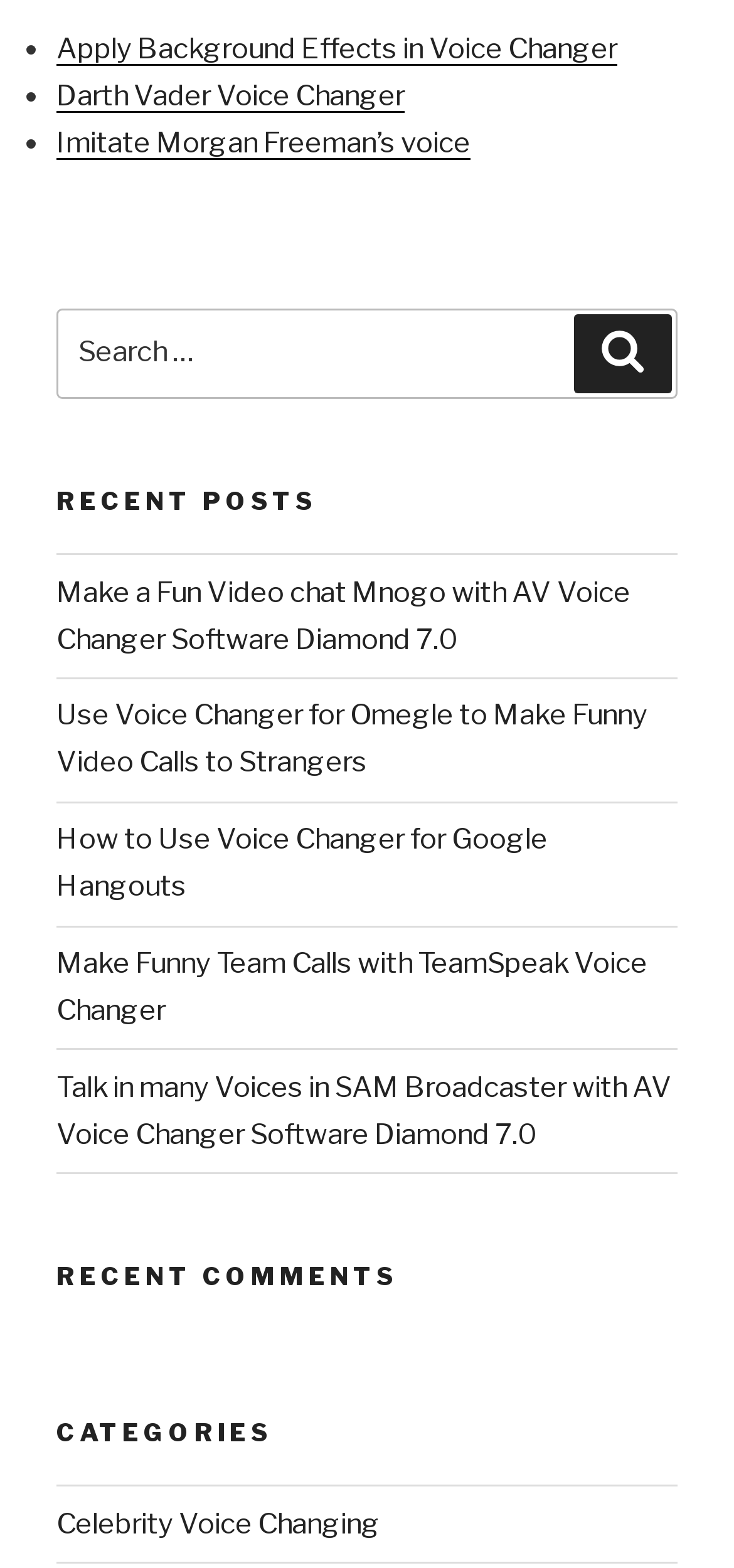Locate the bounding box coordinates of the clickable area needed to fulfill the instruction: "Check recent comments".

[0.077, 0.803, 0.923, 0.825]